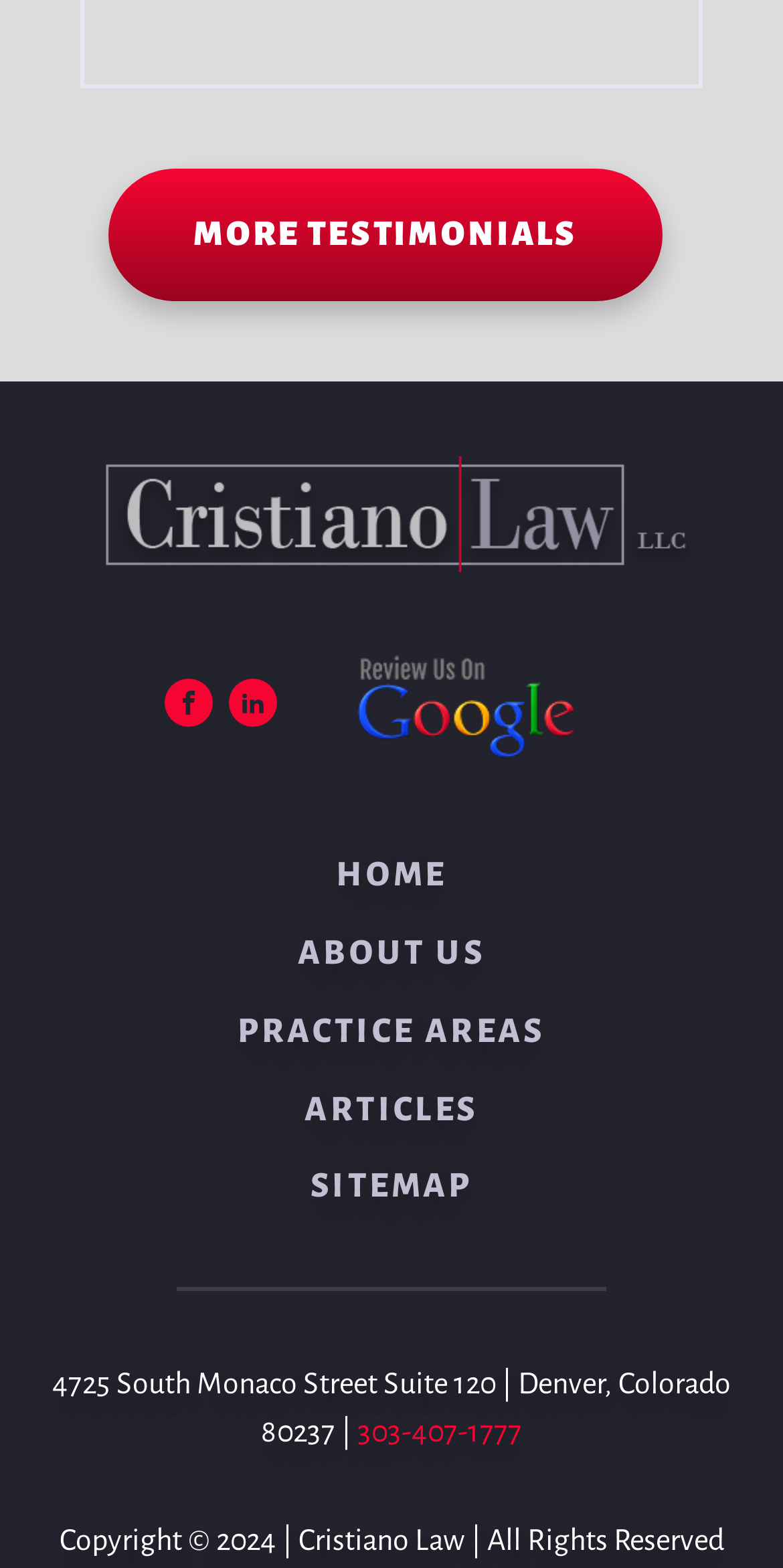Please determine the bounding box coordinates of the element's region to click in order to carry out the following instruction: "Open Facebook page". The coordinates should be four float numbers between 0 and 1, i.e., [left, top, right, bottom].

[0.233, 0.441, 0.249, 0.456]